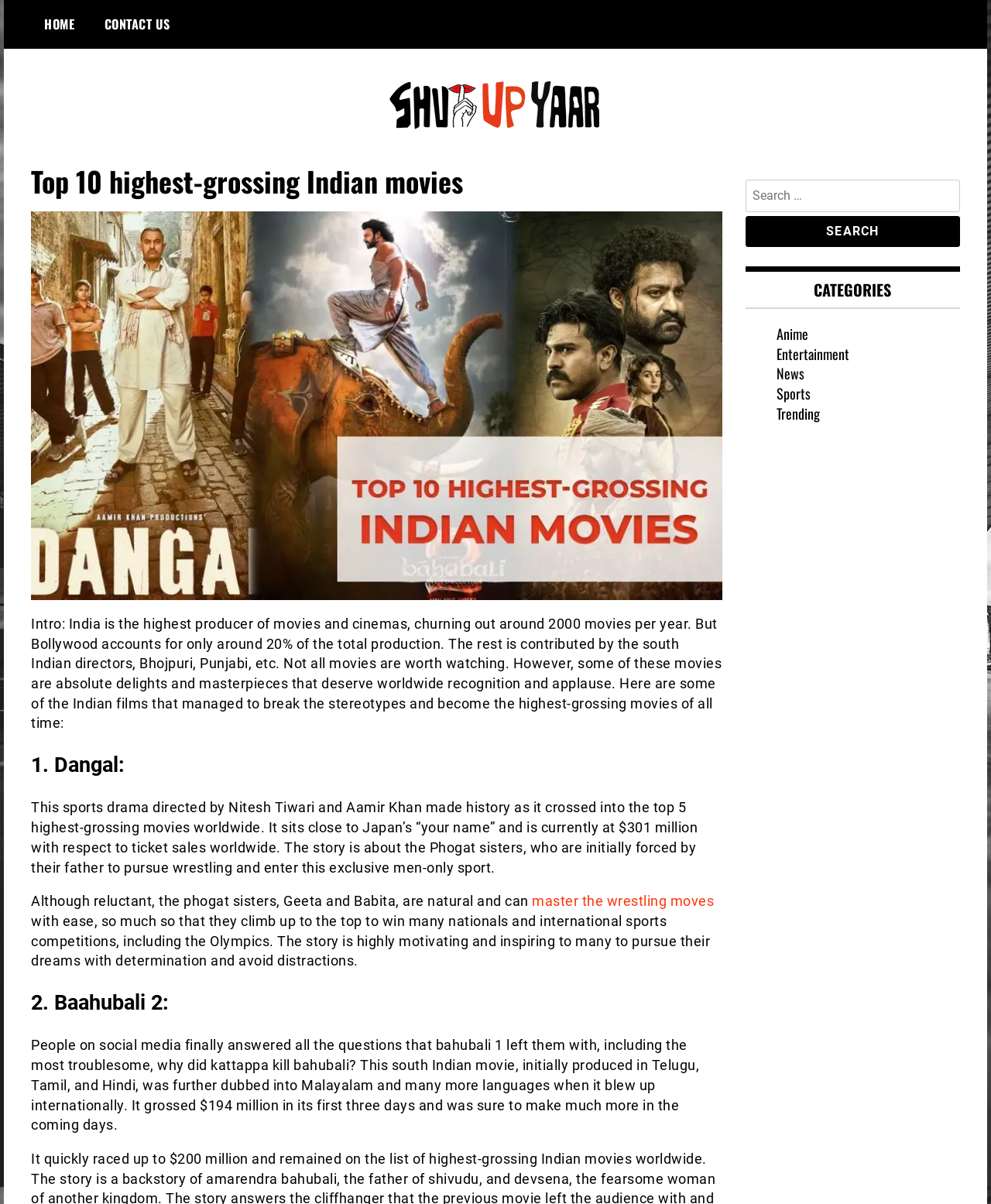Determine the bounding box coordinates of the clickable area required to perform the following instruction: "Search for something". The coordinates should be represented as four float numbers between 0 and 1: [left, top, right, bottom].

None